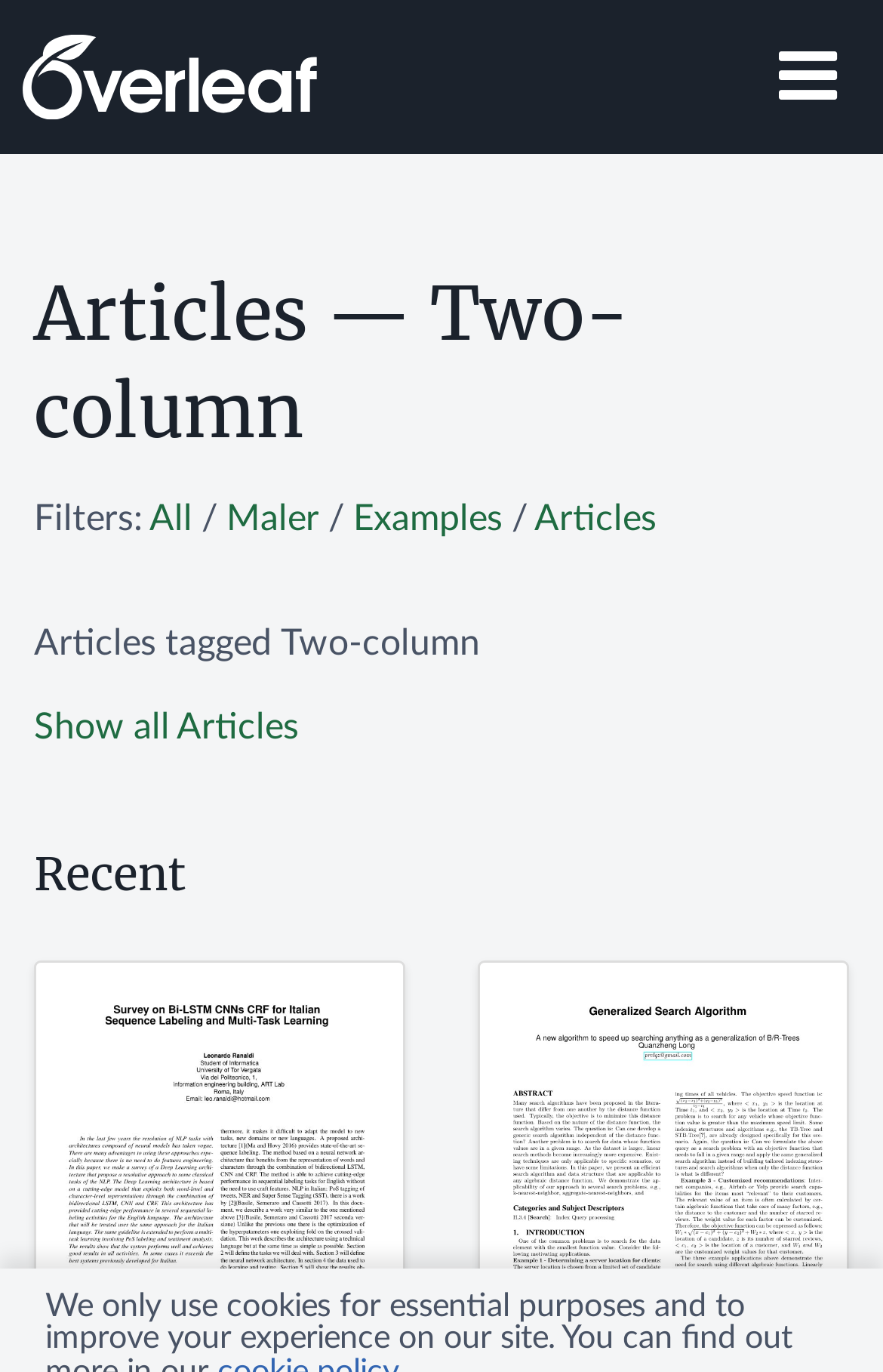What is the category of the recent articles?
Using the image, provide a concise answer in one word or a short phrase.

Articles